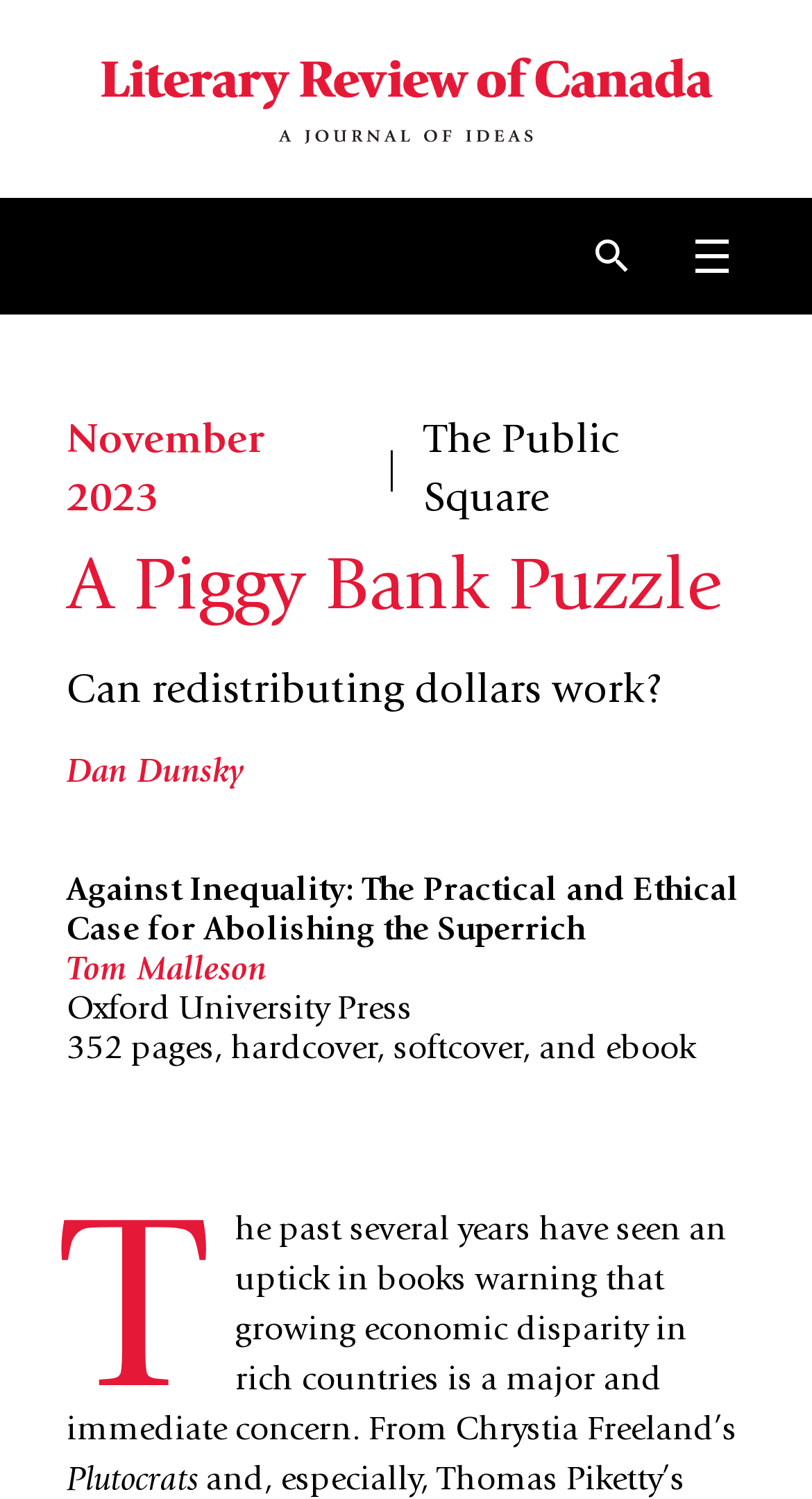Generate a comprehensive description of the contents of the webpage.

The webpage is a literary review article titled "A Piggy Bank Puzzle" from the Literary Review of Canada. At the top left corner, there is a logo of the Literary Review of Canada, accompanied by a link to skip to the content. On the top right corner, there are two buttons, one with no label and the other labeled "Open mobile menu".

Below the logo, there is a heading with the title "A Piggy Bank Puzzle" followed by a link to the publication date "November 2023" and a separator "|". Next to the separator is a label "The Public Square".

The main content of the article starts with a heading "Can redistributing dollars work?" followed by a link to the author's name "Dan Dunsky". The article discusses a book titled "Against Inequality: The Practical and Ethical Case for Abolishing the Superrich" written by Tom Malleson and published by Oxford University Press. The book's details, including the number of pages and formats, are listed below.

The article's main text begins with a paragraph discussing the growing concern of economic disparity in rich countries, referencing books by Chrystia Freeland and Thomas Piketty.